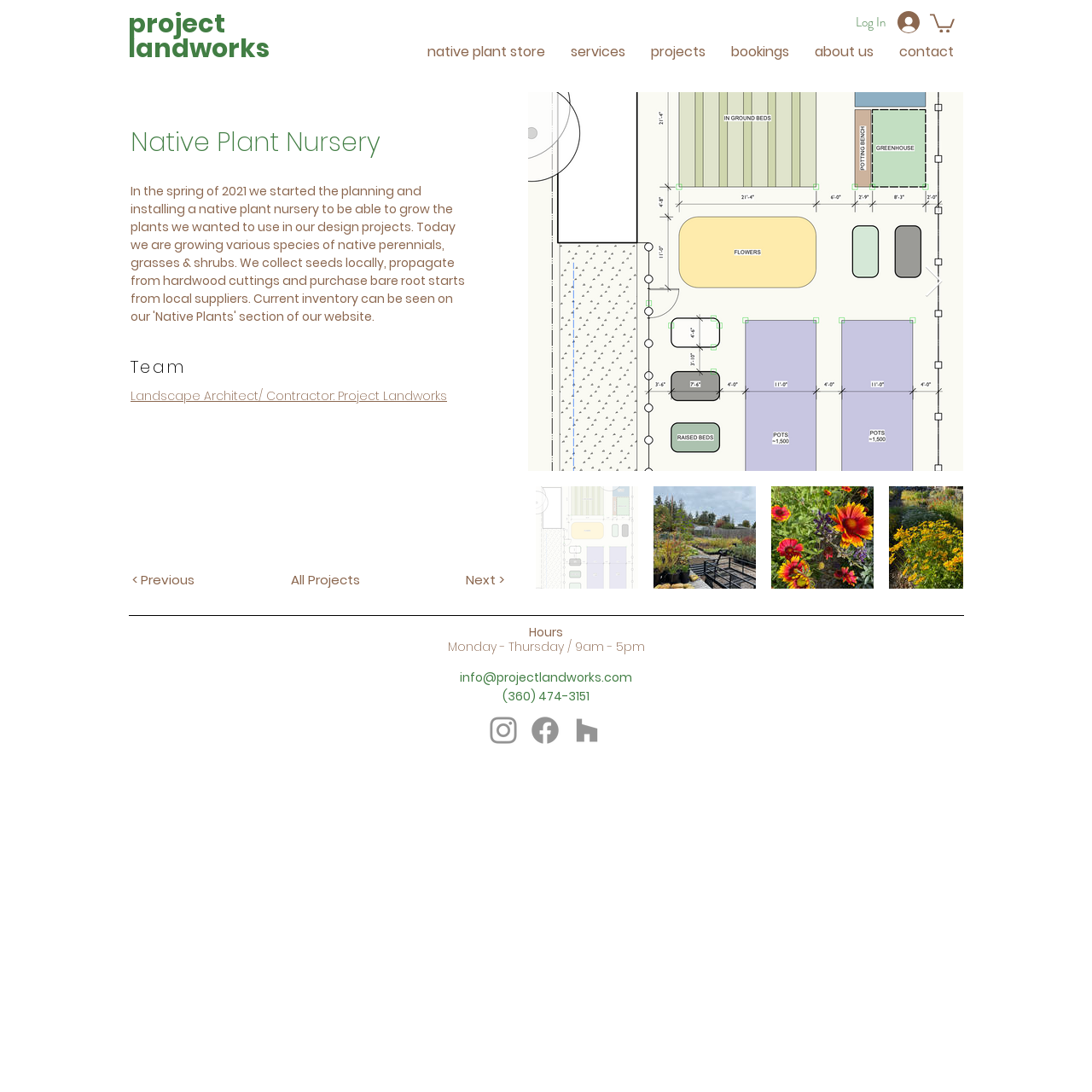Find the bounding box of the UI element described as: "WordPress.com". The bounding box coordinates should be given as four float values between 0 and 1, i.e., [left, top, right, bottom].

None